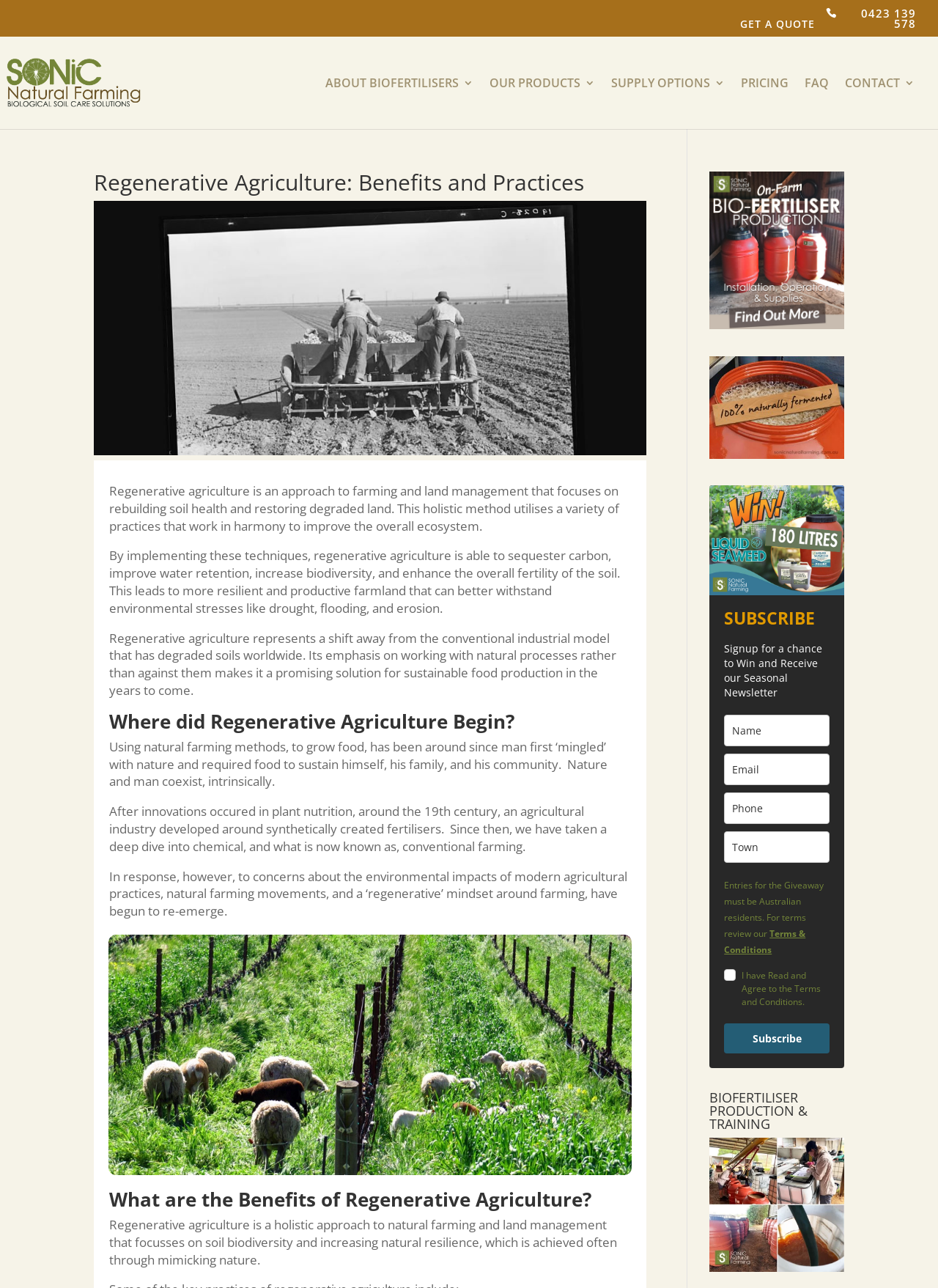What is the benefit of regenerative agriculture?
Please provide a single word or phrase based on the screenshot.

Improves ecosystem